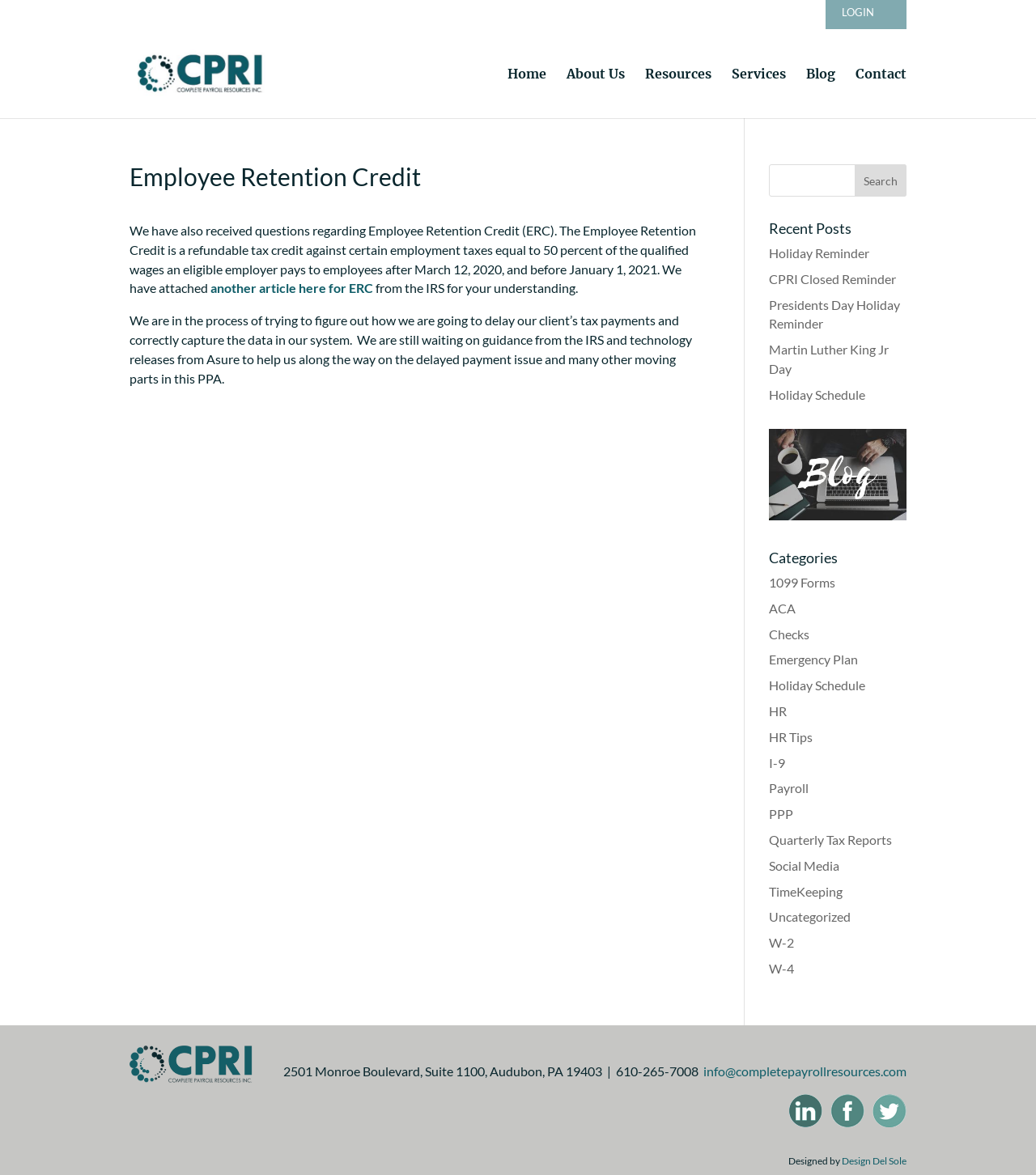Look at the image and give a detailed response to the following question: What is the topic of the main article?

The main article is about the Employee Retention Credit, which is a refundable tax credit against certain employment taxes, and the article provides information about the credit and its application.